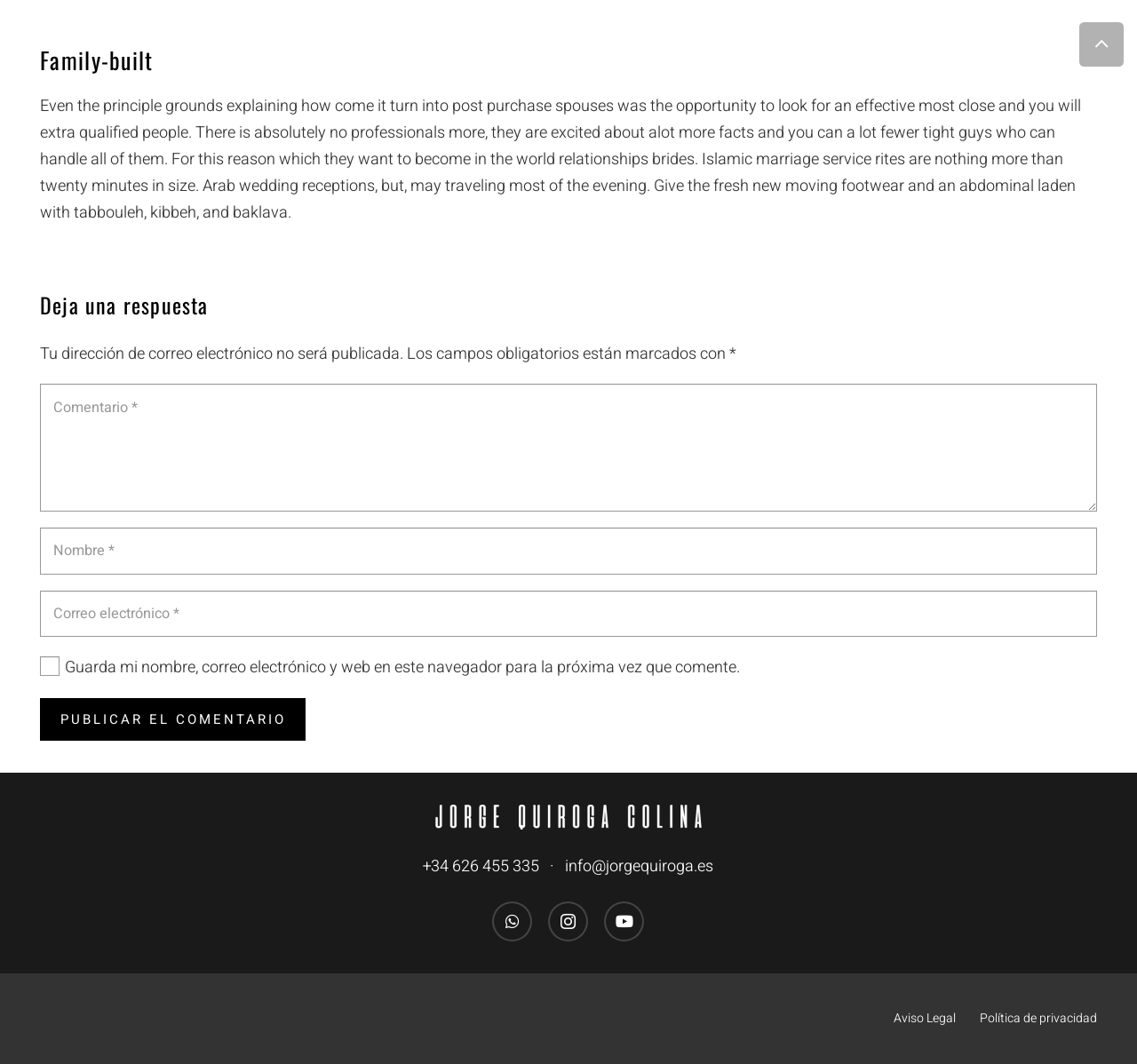Identify the bounding box of the HTML element described here: "Política de privacidad". Provide the coordinates as four float numbers between 0 and 1: [left, top, right, bottom].

[0.862, 0.948, 0.965, 0.966]